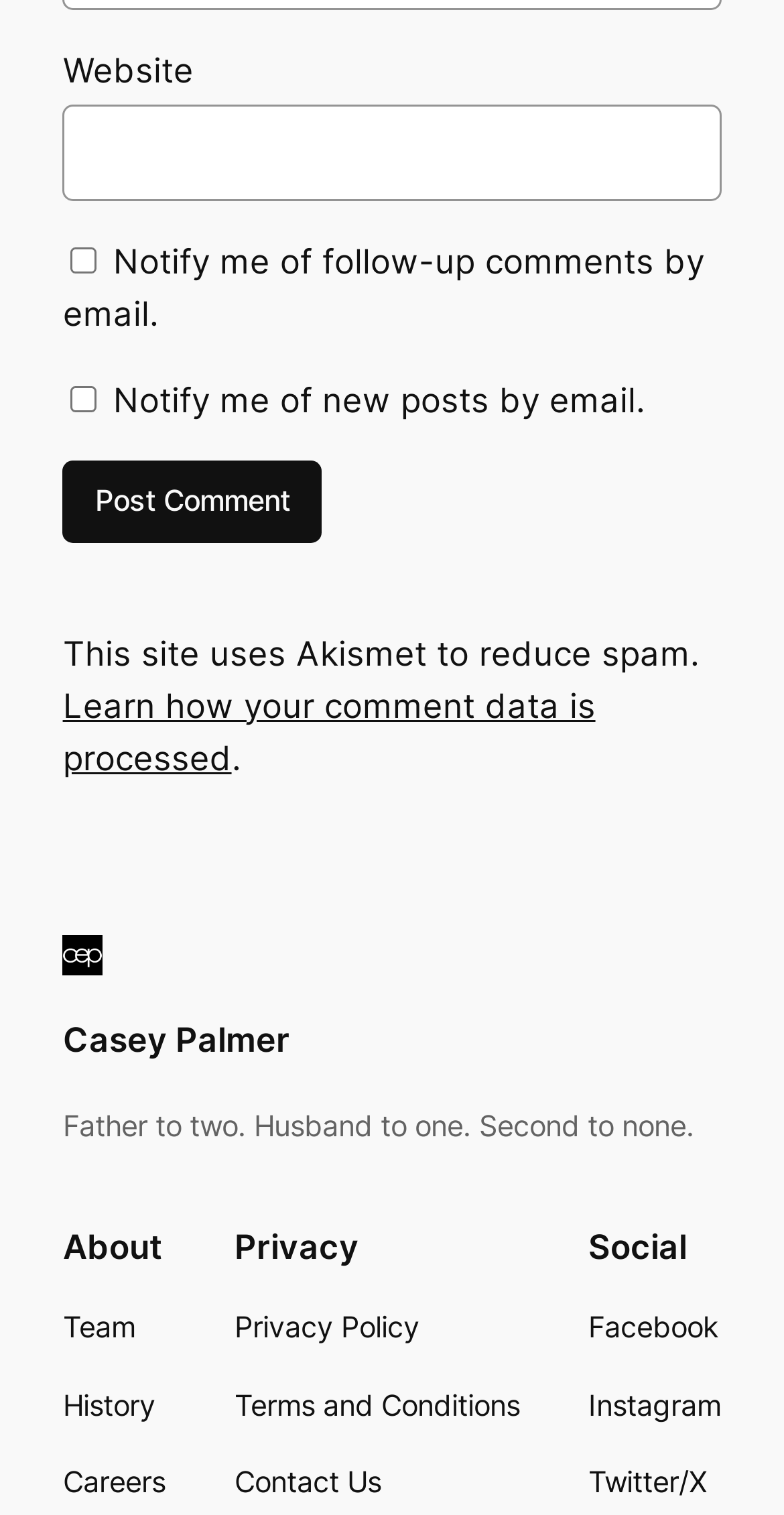How many social media links are there?
Using the visual information, answer the question in a single word or phrase.

3